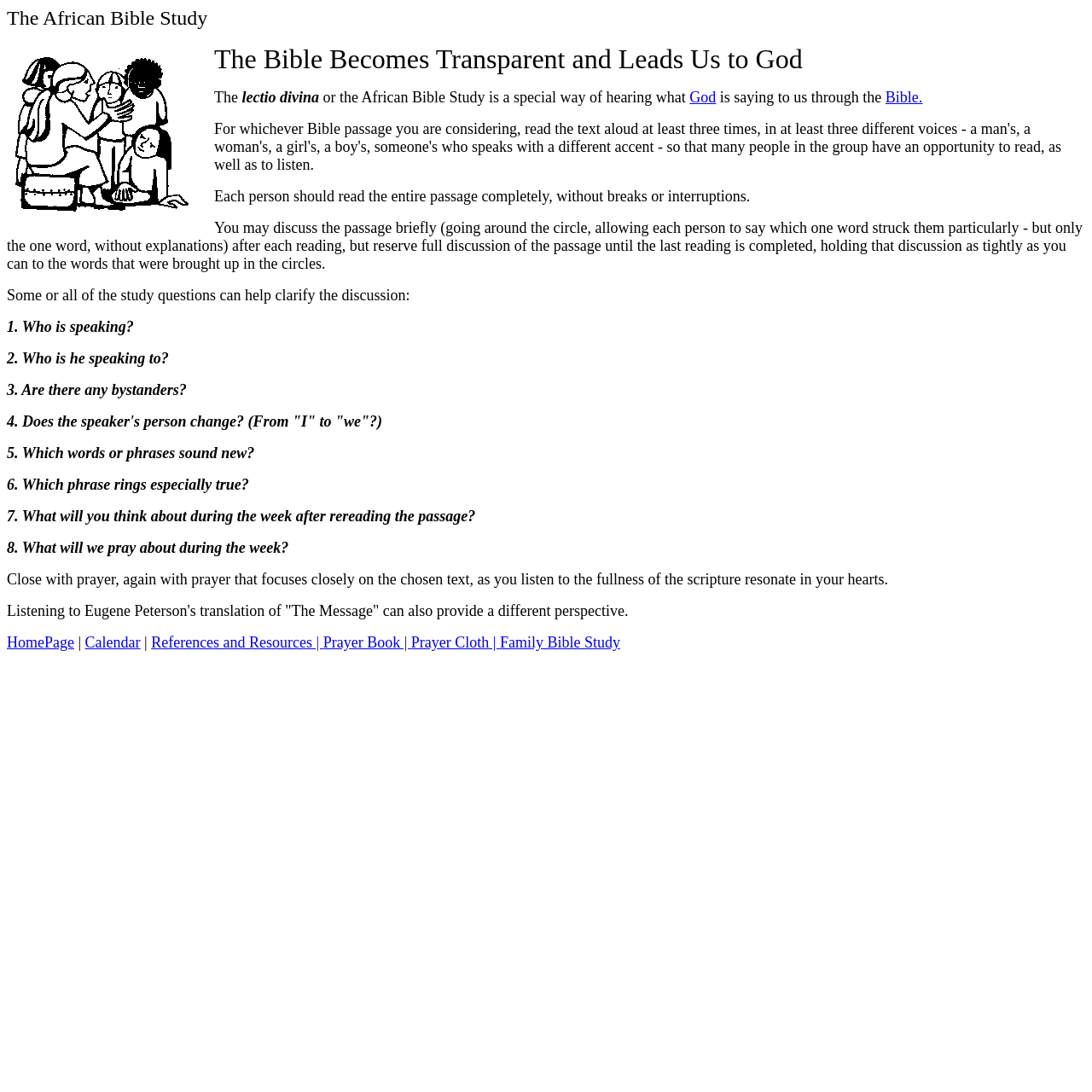From the element description Prayer Book |, predict the bounding box coordinates of the UI element. The coordinates must be specified in the format (top-left x, top-left y, bottom-right x, bottom-right y) and should be within the 0 to 1 range.

[0.296, 0.58, 0.376, 0.596]